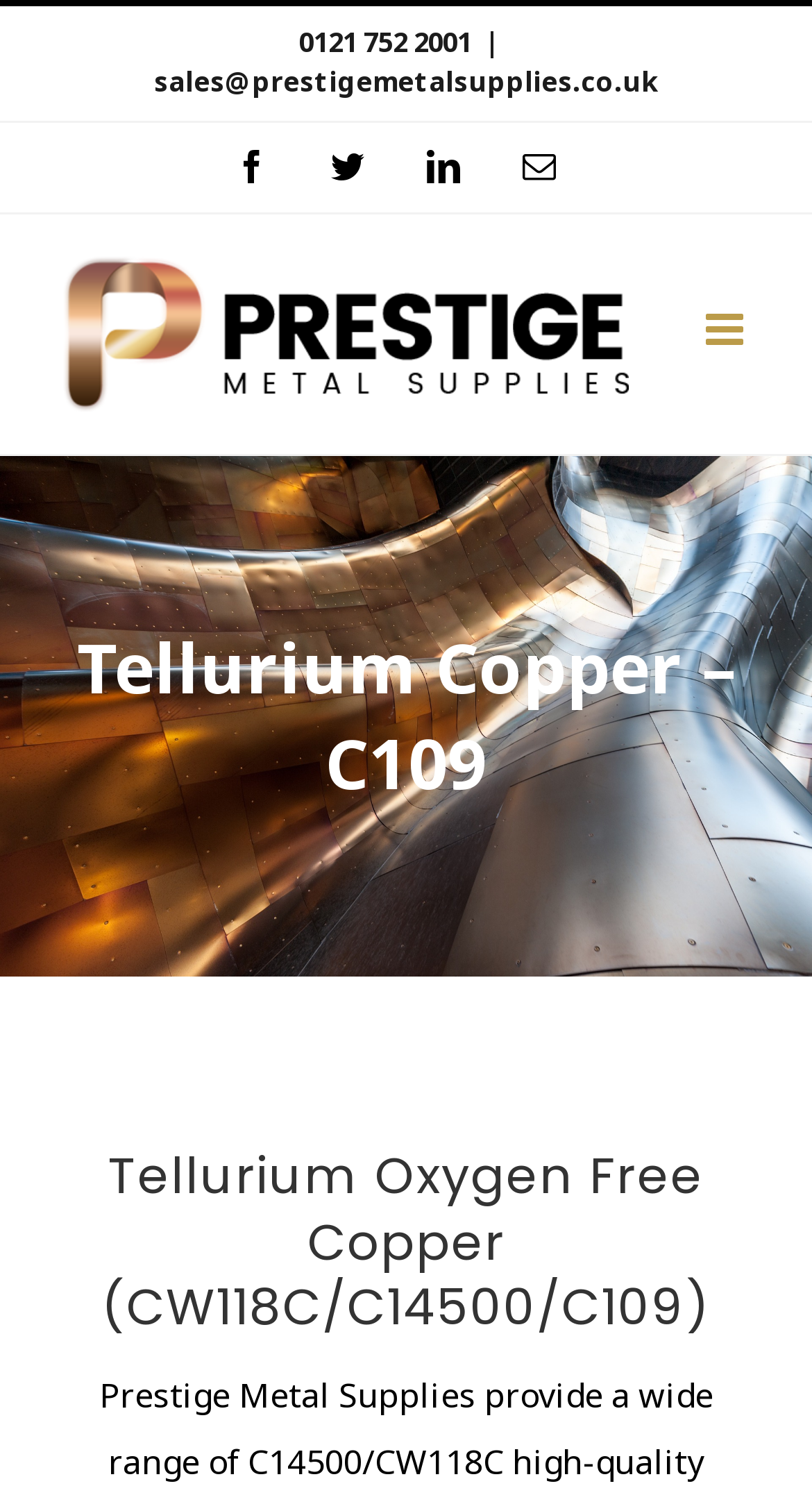What type of copper is described on the webpage?
Please interpret the details in the image and answer the question thoroughly.

I found the type of copper by looking at the heading section of the webpage, where there is a heading with the text 'Tellurium Oxygen Free Copper (CW118C/C14500/C109)'. This is likely the type of copper being described on the webpage.